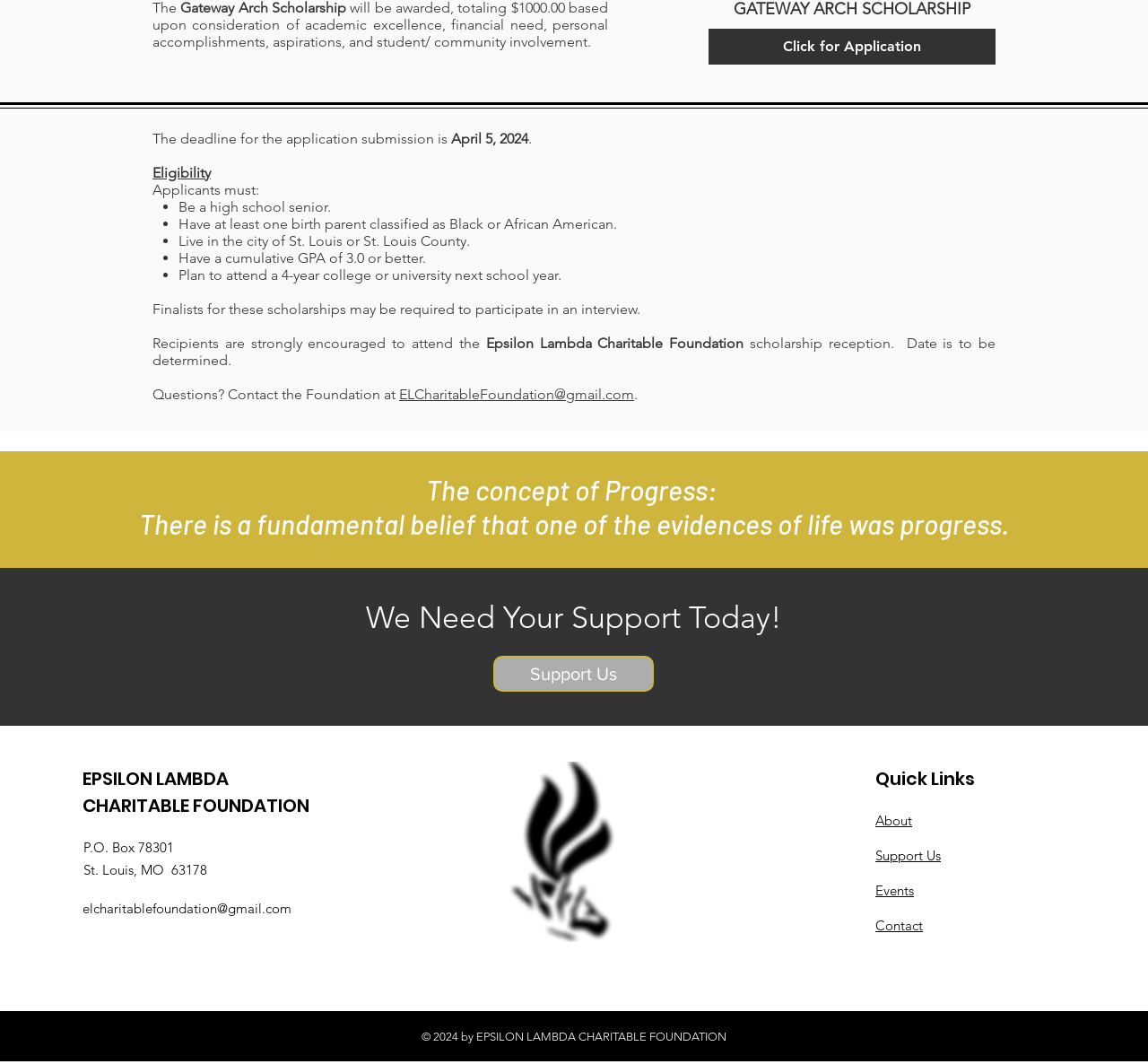Show the bounding box coordinates for the element that needs to be clicked to execute the following instruction: "Contact the Foundation". Provide the coordinates in the form of four float numbers between 0 and 1, i.e., [left, top, right, bottom].

[0.348, 0.362, 0.552, 0.378]